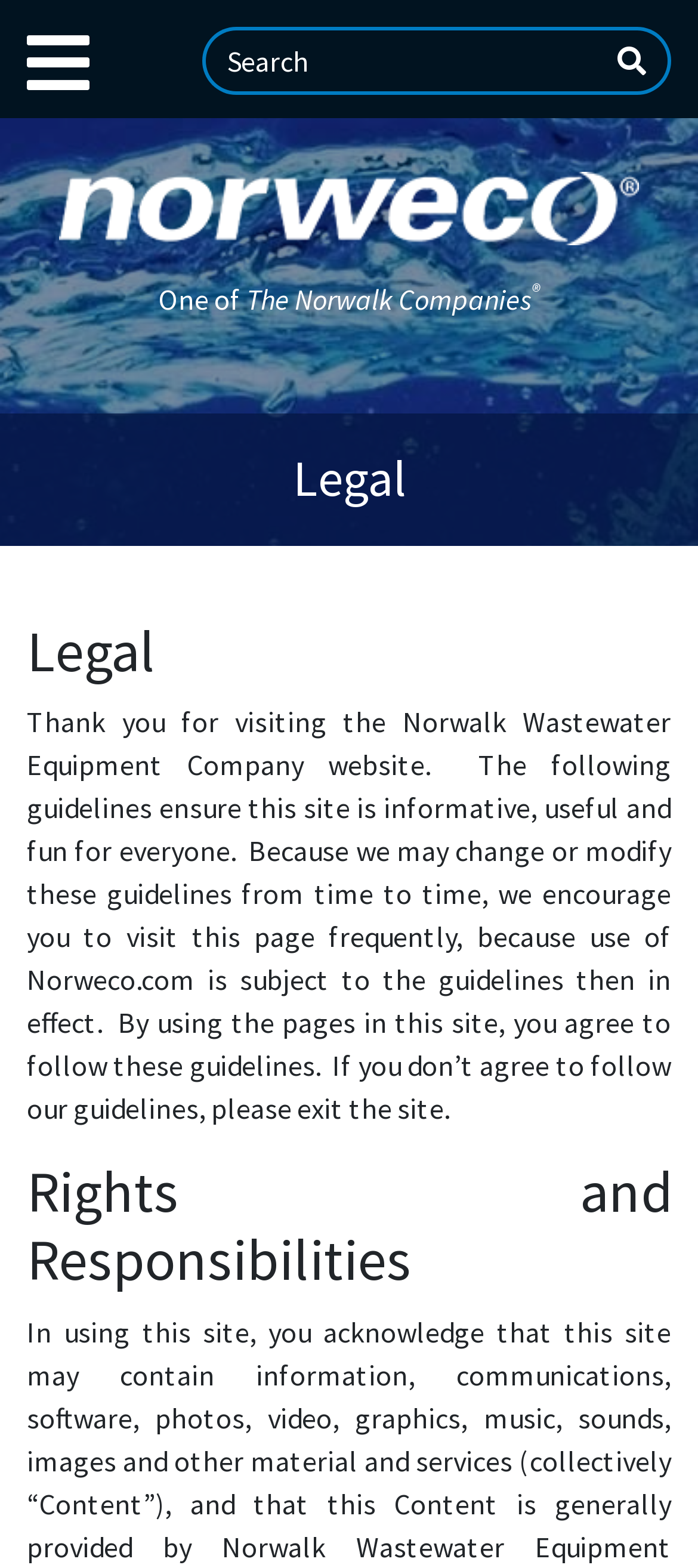What is the name of the company?
Give a detailed explanation using the information visible in the image.

The name of the company can be found in the top-left corner of the webpage, where it says 'Norweco' with an image next to it. This is likely the logo of the company.